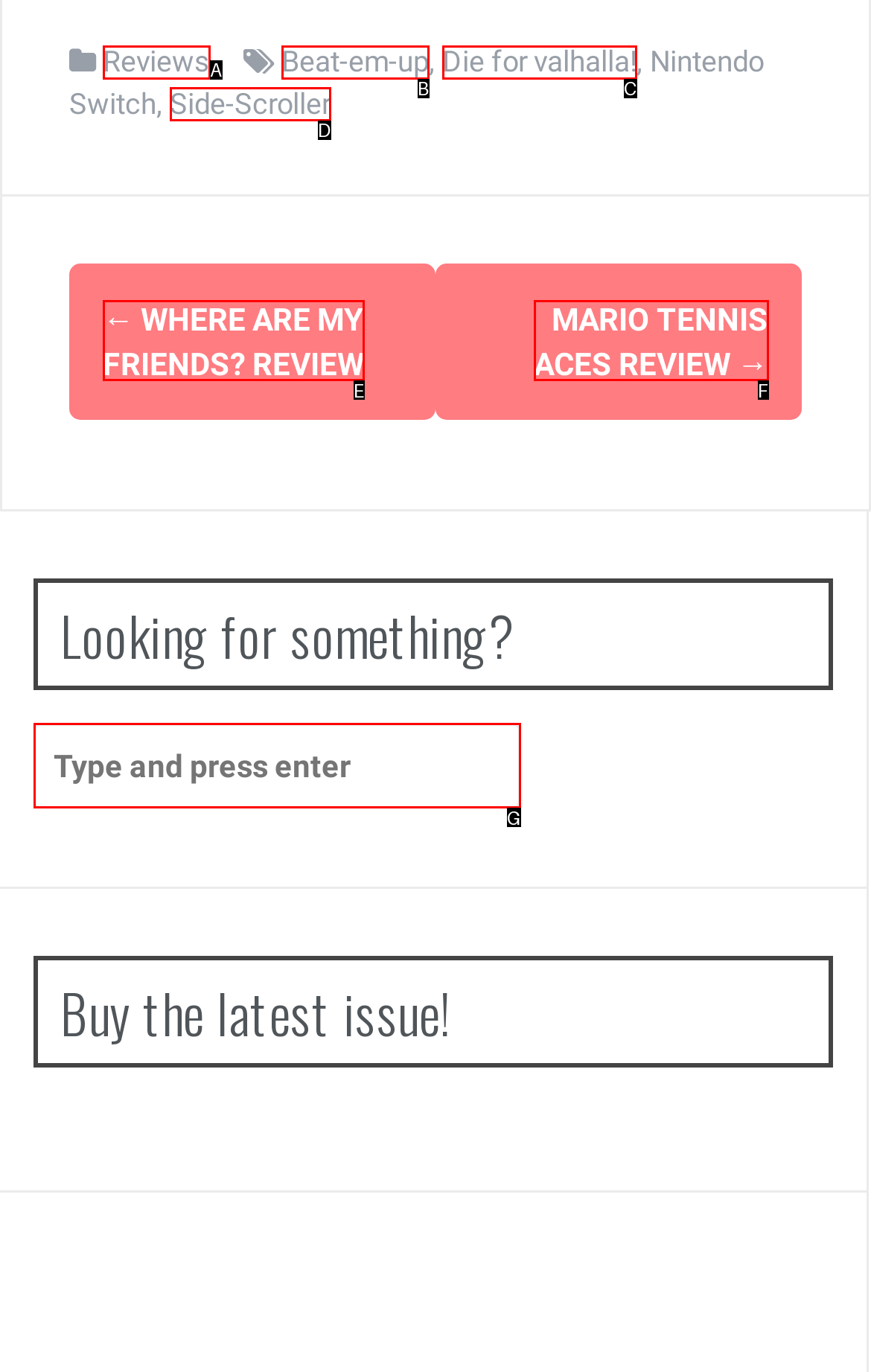From the provided options, pick the HTML element that matches the description: Die for valhalla!. Respond with the letter corresponding to your choice.

C